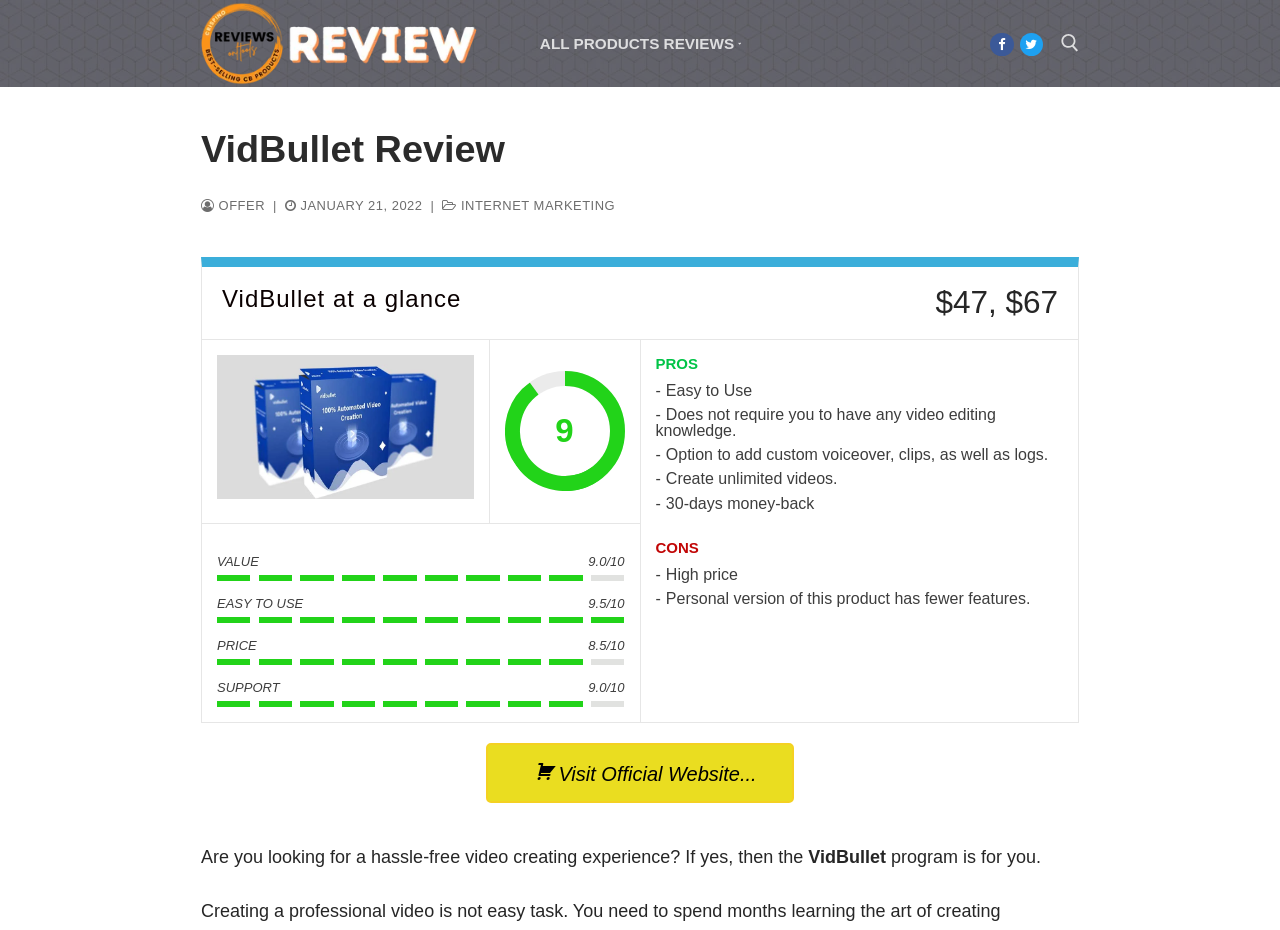Using the image as a reference, answer the following question in as much detail as possible:
What is one of the pros of VidBullet?

One of the pros of VidBullet is that it is easy to use, which can be found in the text 'Easy to Use' under the heading 'PROS'.